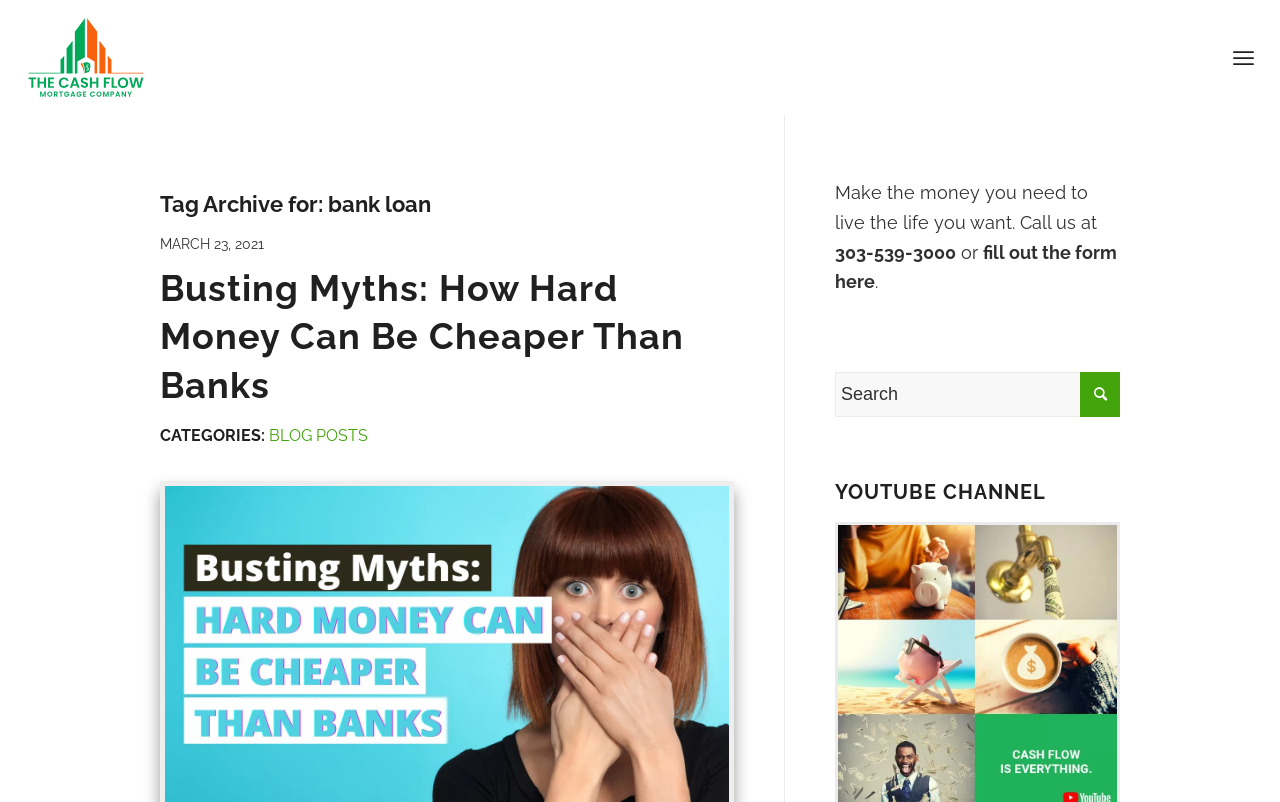Find the bounding box coordinates for the HTML element described in this sentence: "Menu Menu". Provide the coordinates as four float numbers between 0 and 1, in the format [left, top, right, bottom].

[0.964, 0.029, 0.98, 0.115]